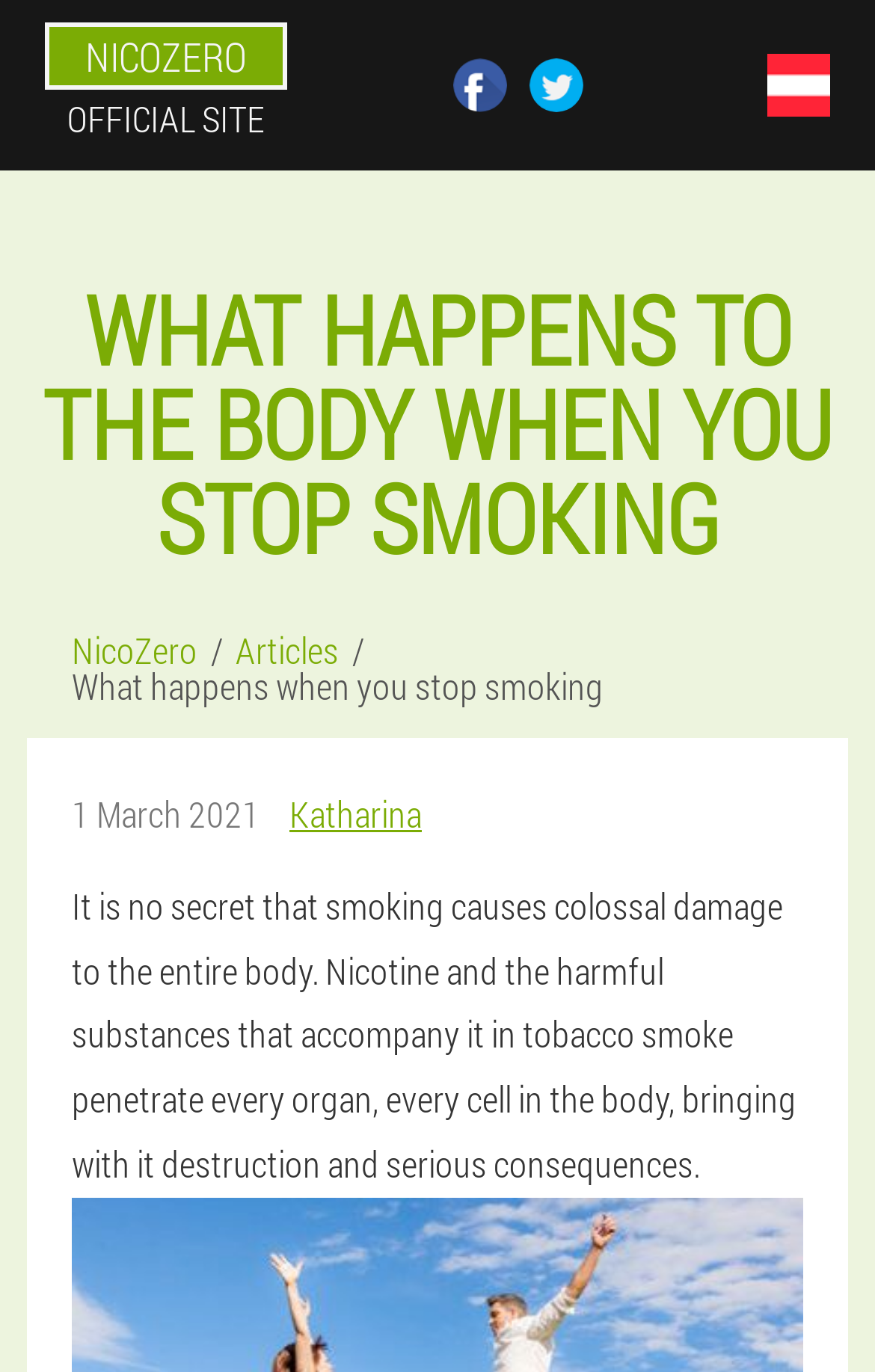Refer to the screenshot and answer the following question in detail:
What is the name of the official site?

I found the answer by looking at the top-left corner of the webpage, where it says 'NICOZERO OFFICIAL SITE' in a link element.